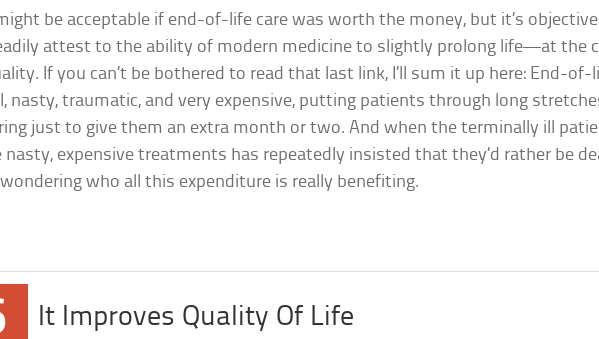Break down the image into a detailed narrative.

The image titled "Economy" is situated near a discussion about the economic implications of end-of-life care. It accompanies a section of the text that highlights the significant financial burden this care imposes on families in America. The surrounding text addresses the fact that a substantial portion of healthcare spending—about 10%—is allocated to end-of-life care, which can result in crippling debt for families, with the costs for a single individual often exceeding $39,000. This context suggests that the image likely relates to the theme of economic considerations in healthcare, particularly focusing on the cost implications for those facing terminal illness.